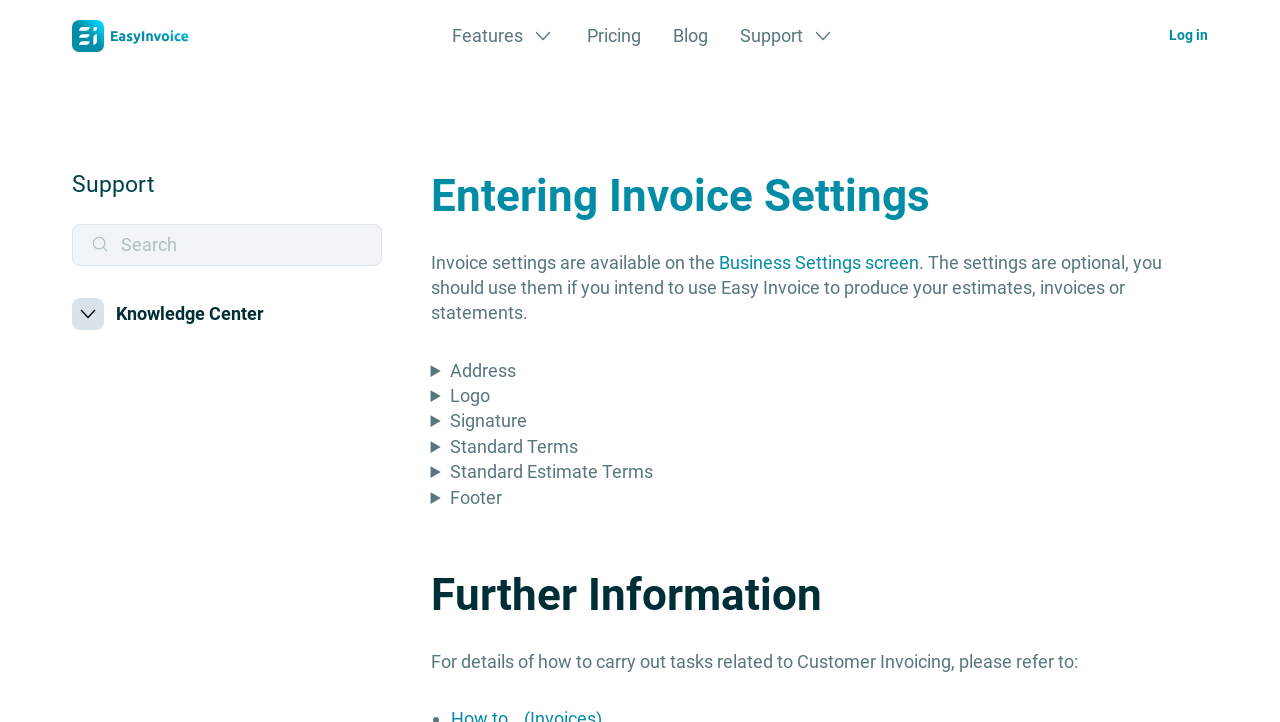Could you indicate the bounding box coordinates of the region to click in order to complete this instruction: "log in to your account".

[0.913, 0.033, 0.944, 0.067]